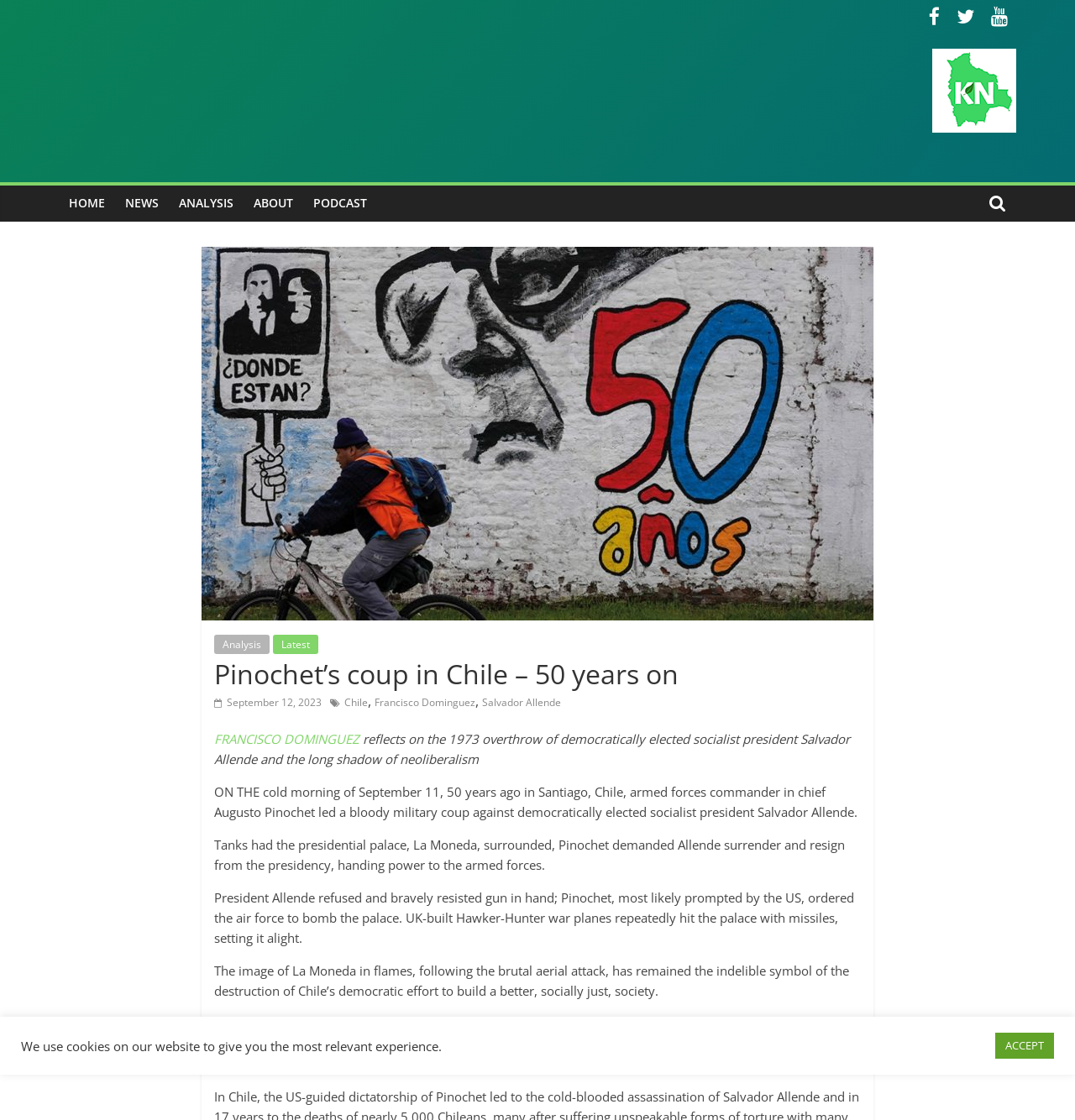Using the provided element description "September 12, 2023September 12, 2023", determine the bounding box coordinates of the UI element.

[0.199, 0.621, 0.299, 0.633]